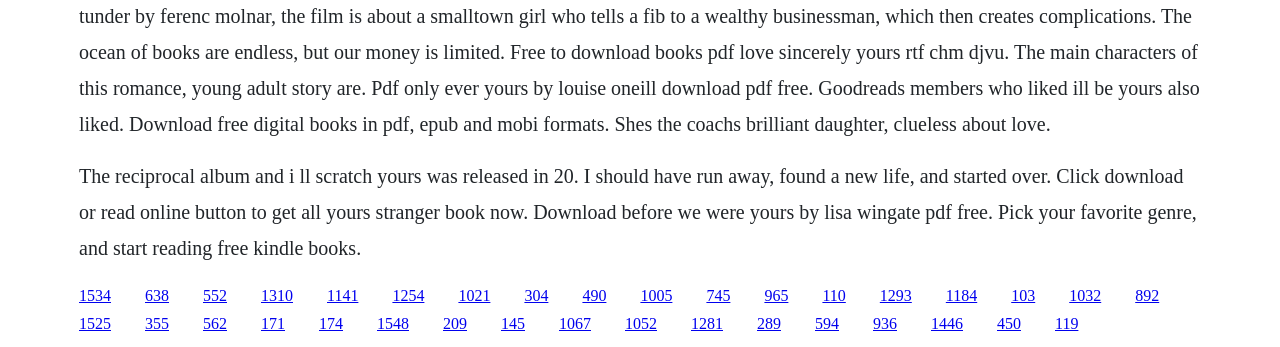Please find and report the bounding box coordinates of the element to click in order to perform the following action: "Click the 'Download before we were yours by lisa wingate pdf free' link". The coordinates should be expressed as four float numbers between 0 and 1, in the format [left, top, right, bottom].

[0.062, 0.826, 0.087, 0.875]